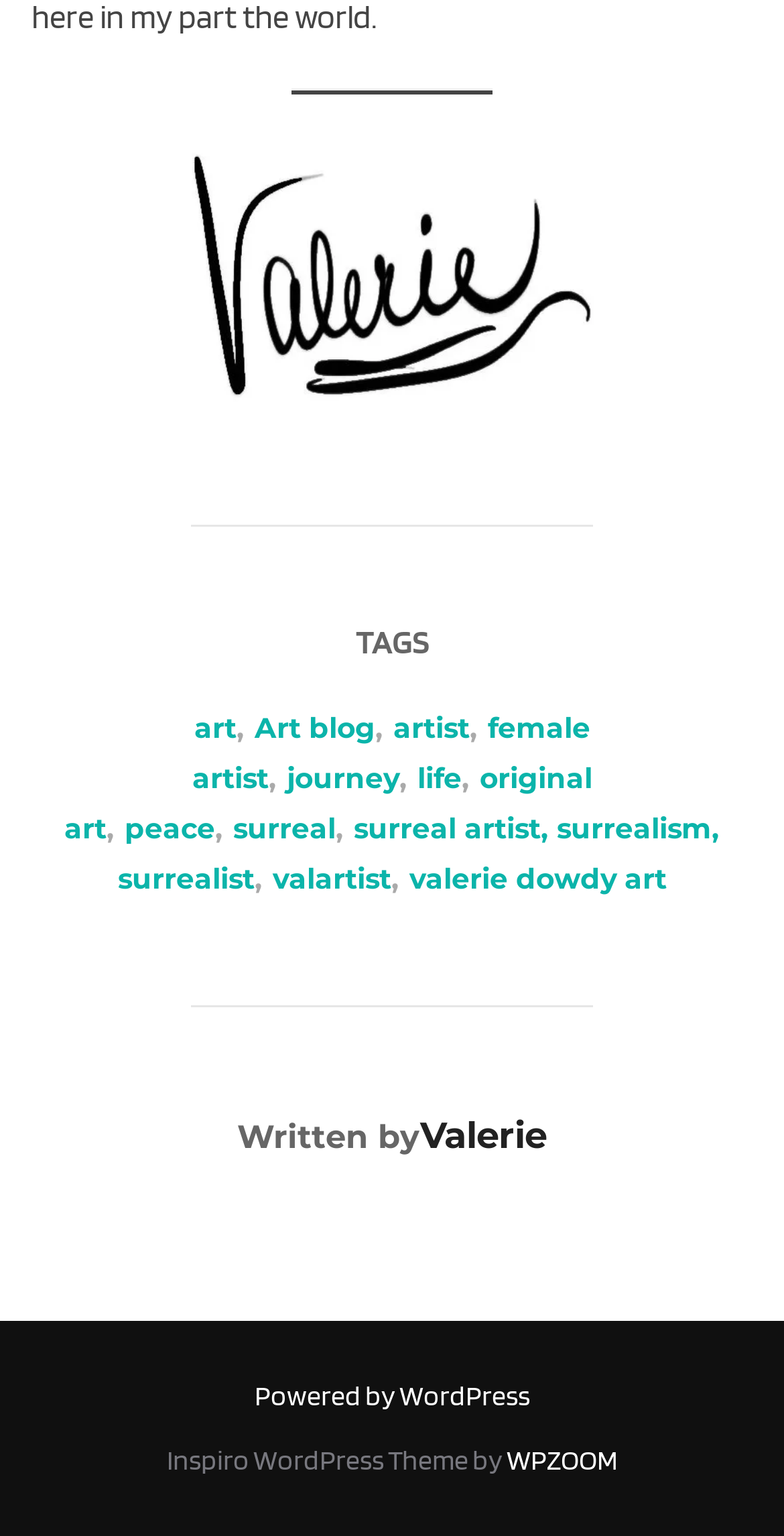Reply to the question below using a single word or brief phrase:
What is the text of the first link in the footer section?

art